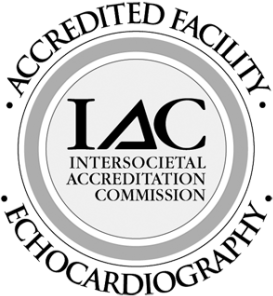Explain what the image portrays in a detailed manner.

The image displays the accreditation seal from the Intersocietal Accreditation Commission (IAC) for echocardiography facilities. This seal signifies that the laboratory meets high standards of quality and safety in providing echocardiography services. The logo features the letters "IAC" prominently in the center, surrounded by the phrases "ACCREDITED FACILITY" and "ECHOCARDIOGRAPHY," reinforcing the facility's commitment to excellence in cardiac imaging. Accreditation by the IAC ensures that patients receive reliable and competent care in their diagnostic assessments.